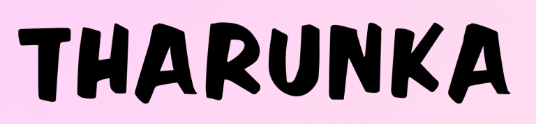Generate a detailed caption for the image.

The image features the word "THARUNKA" prominently displayed in bold, playful typography against a soft pink background. The design captures attention with its vibrant color and artistic font choice, suggesting a dynamic and creative publication. This image represents the title of "Tharunka," which conveys a sense of youthful energy and innovation, aligning with the publication's focus and mission. Whether part of a rebranding effort or a fresh issue announcement, the logo signifies an exciting development for the readers and community.